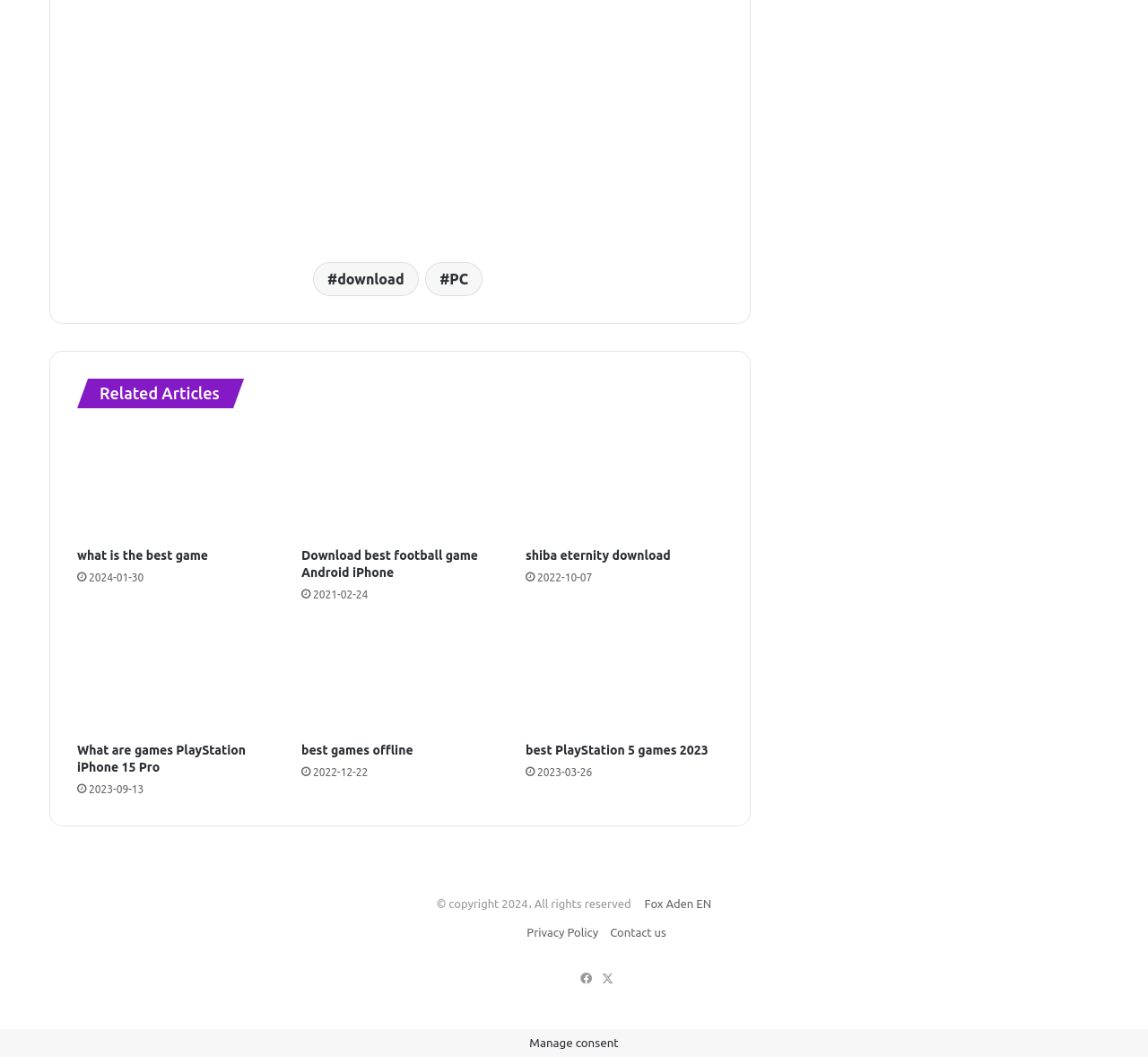Select the bounding box coordinates of the element I need to click to carry out the following instruction: "Download best football game Android iPhone".

[0.262, 0.404, 0.434, 0.509]